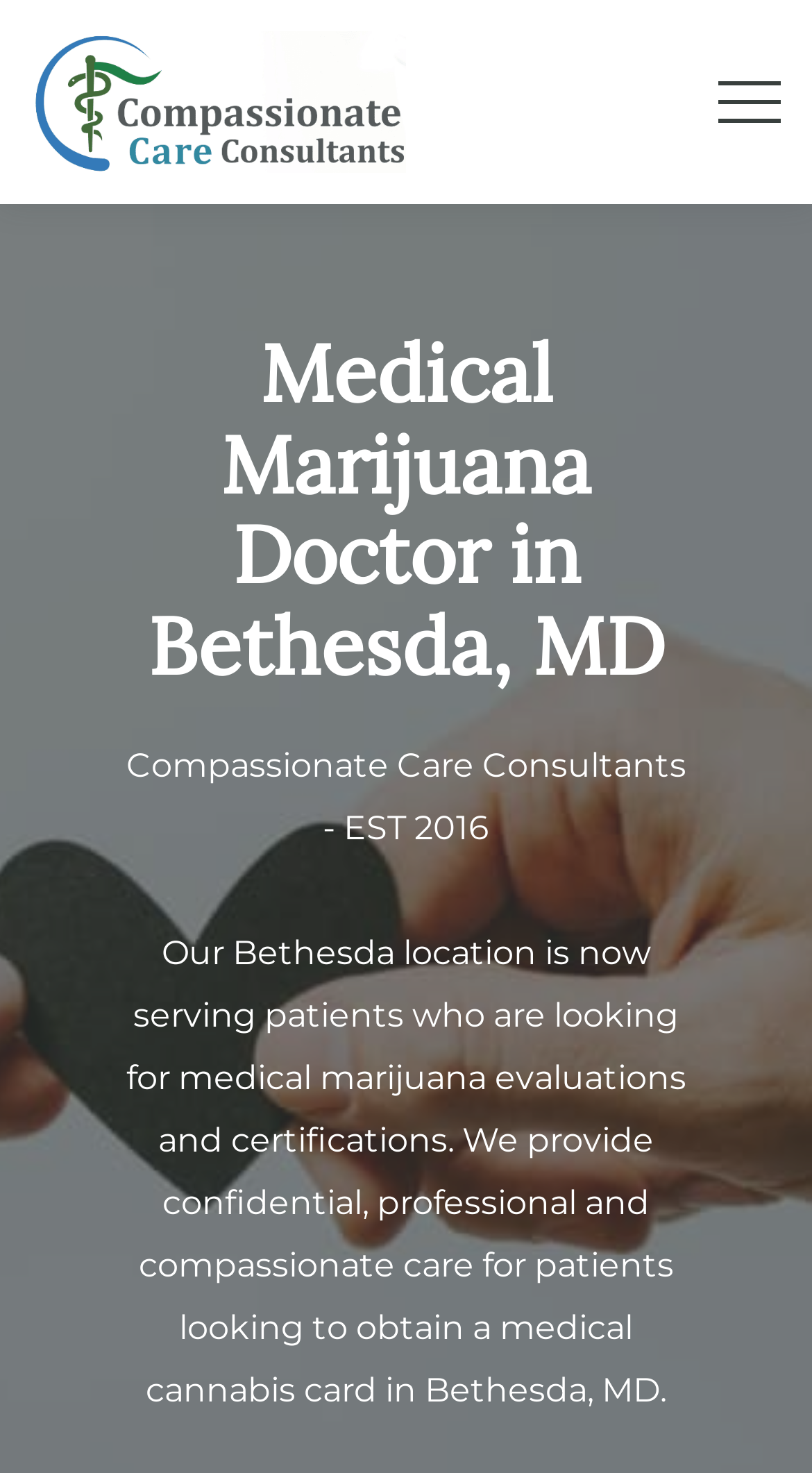Elaborate on the different components and information displayed on the webpage.

The webpage is about Compassionate Care Consultants, a leading medical marijuana card provider in Bethesda, MD. At the top left, there is a link to the home page, accompanied by an image with the same description. On the top right, there is a menu button that, when expanded, reveals a list of options.

Below the menu button, there are four main buttons: "ABOUT", "MEDICAL MARIJUANA", "FIND A DISPENSARY", and "RESOURCES". Each of these buttons has an associated image to its right. The "MAKE APPOINTMENT" link is located below these buttons.

The main content of the page is headed by a title "Medical Marijuana Doctor in Bethesda, MD", which is followed by a brief description of the company, "Compassionate Care Consultants - EST 2016". Below this, there is a paragraph of text that explains the services provided by the company, including medical marijuana evaluations and certifications, and the confidential care they offer to patients seeking a medical cannabis card in Bethesda, MD.